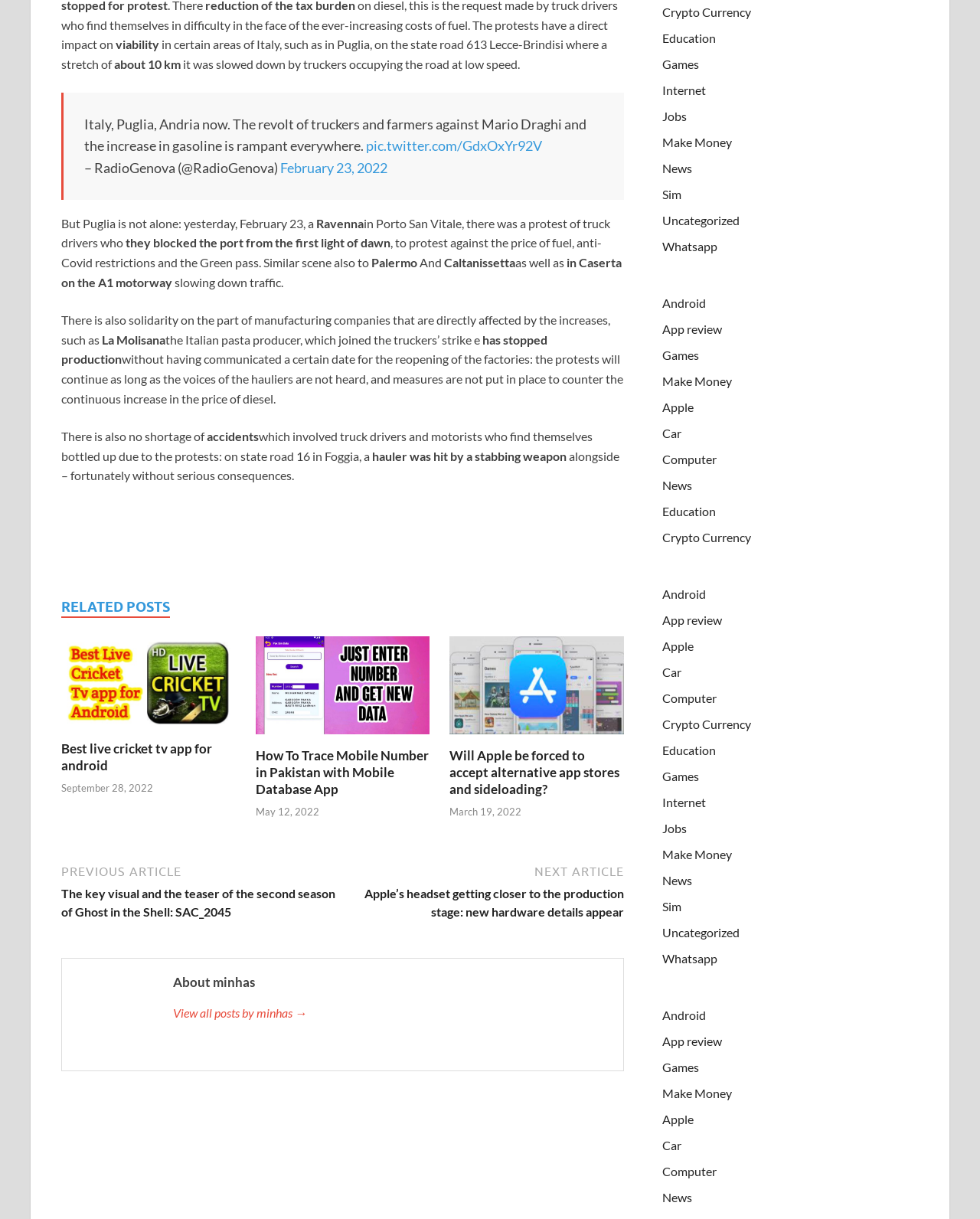Give the bounding box coordinates for the element described by: "Make Money".

[0.676, 0.695, 0.747, 0.707]